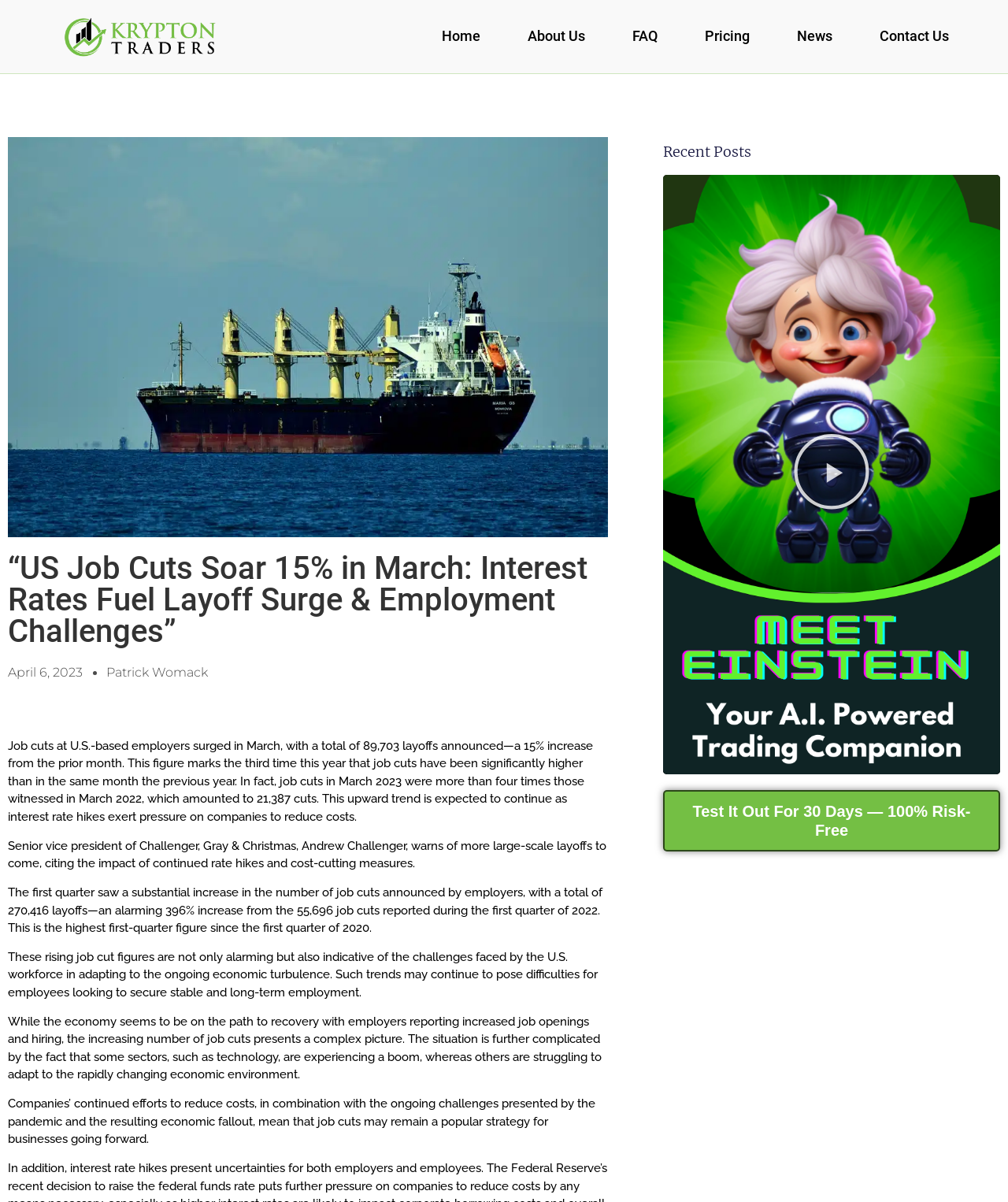Provide a comprehensive description of the webpage.

The webpage appears to be a news article or blog post from Krypton Traders, focusing on the topic of US job cuts and their relation to interest rates. At the top of the page, there is a navigation menu with seven links: Home, About Us, FAQ, Pricing, News, and Contact Us. 

Below the navigation menu, there is a large image related to trading, taking up a significant portion of the top section of the page. 

The main article title, "US Job Cuts Soar 15% in March: Interest Rates Fuel Layoff Surge & Employment Challenges", is prominently displayed below the image. The article is dated April 6, 2023, and is written by Patrick Womack.

The article itself is divided into several paragraphs, discussing the surge in job cuts in March, the impact of interest rate hikes, and the challenges faced by the US workforce. The text is dense and informative, with no images or other media breaking up the content.

To the right of the article, there is a section labeled "Recent Posts", but it does not contain any visible content. Below this section, there are several buttons and controls related to a video, including play, mute, and full-screen options, as well as a video time scrubber. However, these controls are all disabled. 

Finally, there is a call-to-action button "Play Video" and a link to "Test It Out For 30 Days — 100% Risk-Free" at the bottom of the page.